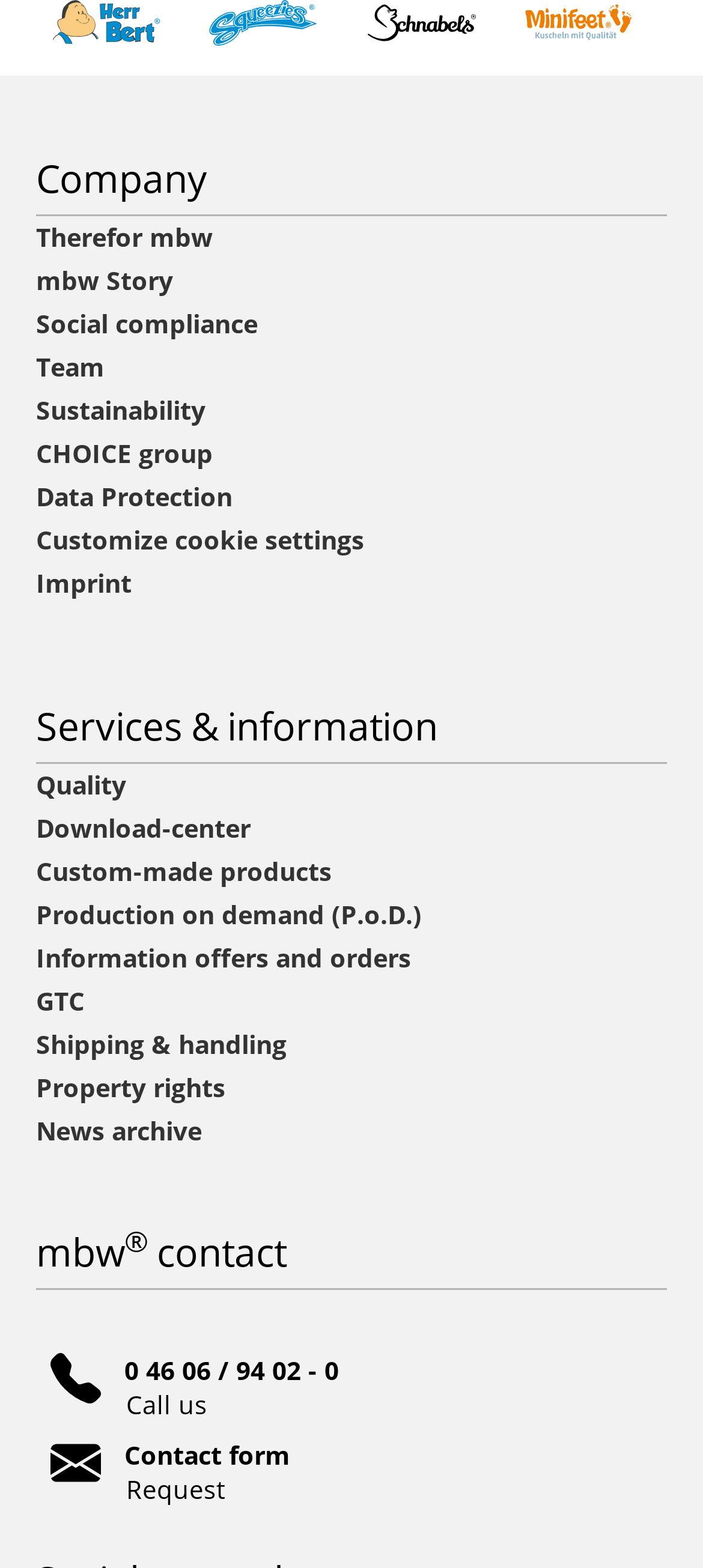What kind of products does the company offer?
Look at the image and answer the question using a single word or phrase.

Cuddling, rubber ducks, anti-stress items